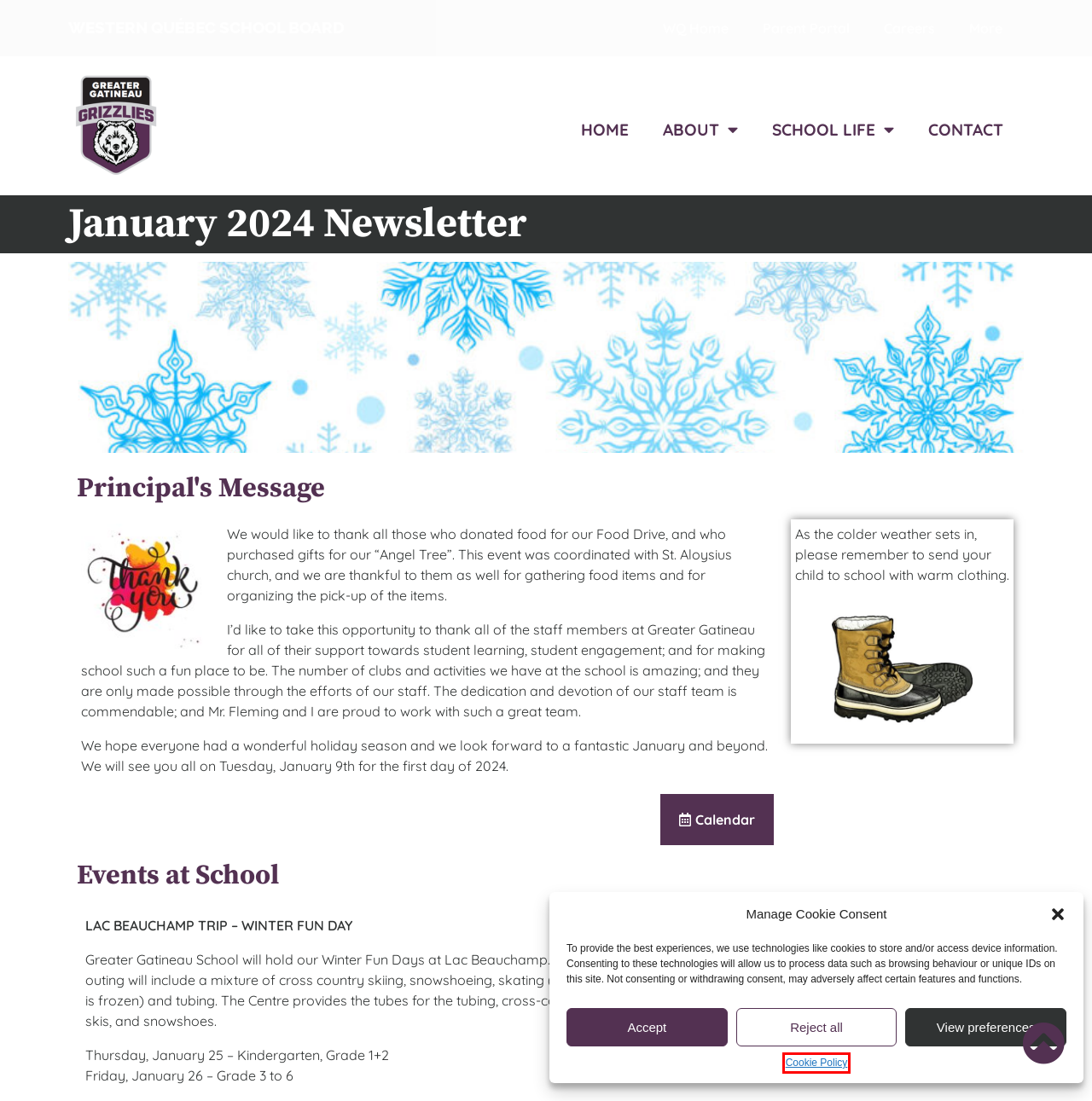Analyze the screenshot of a webpage that features a red rectangle bounding box. Pick the webpage description that best matches the new webpage you would see after clicking on the element within the red bounding box. Here are the candidates:
A. Western Québec School Board - Home
B. Mazzola - Login
C. Home - Greater Gatineau Elementary School
D. Ski à l'école | S’amuser à l’extérieur, Grandir à l’intérieur
E. Cookie Policy (CA) - Greater Gatineau Elementary School
F. February 2024 Newsletter - Greater Gatineau Elementary School
G. News - Greater Gatineau Elementary School
H. Contact - Greater Gatineau Elementary School

E